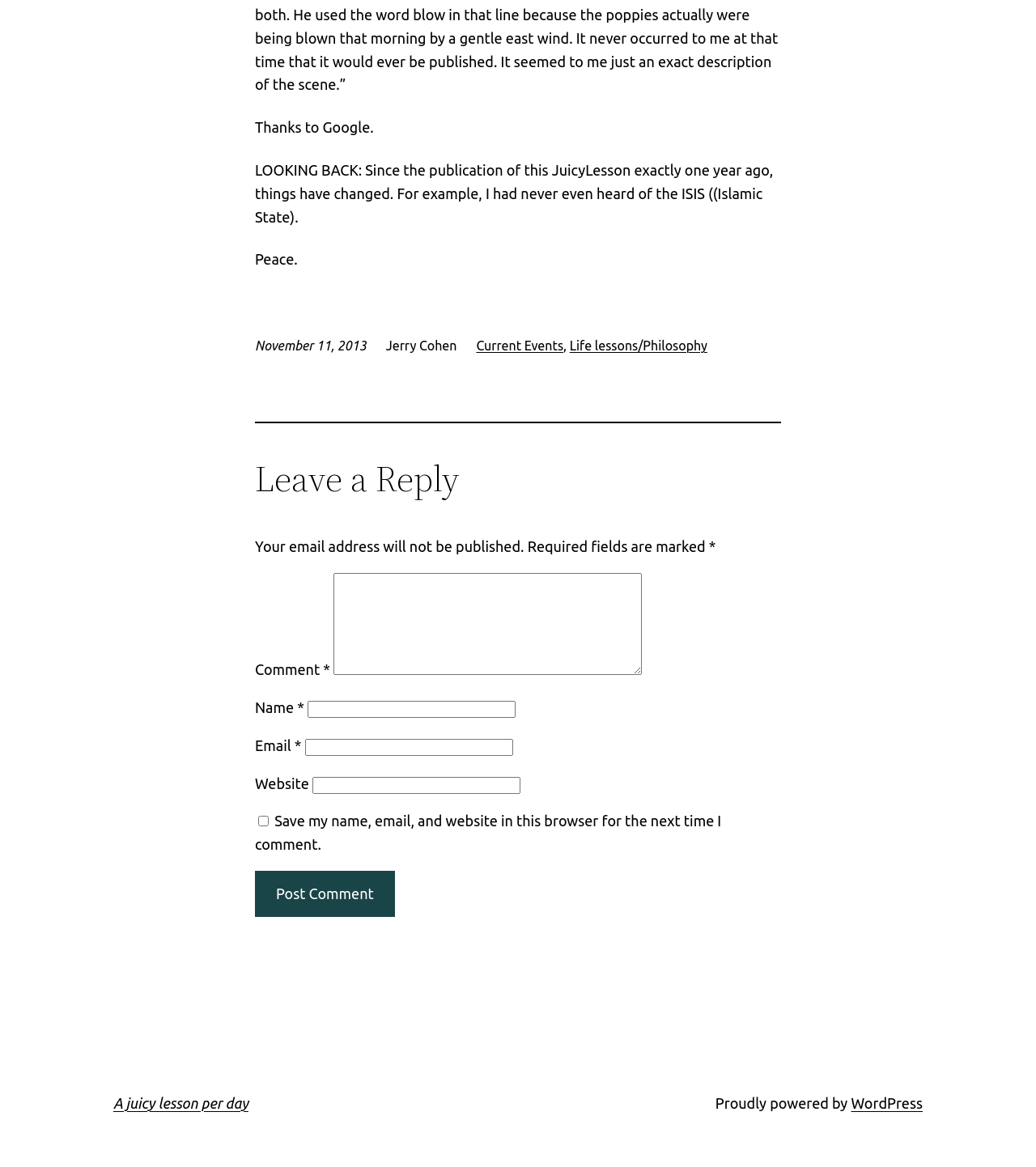Identify the bounding box coordinates of the region that should be clicked to execute the following instruction: "Click the 'Life lessons/Philosophy' link".

[0.55, 0.29, 0.683, 0.303]